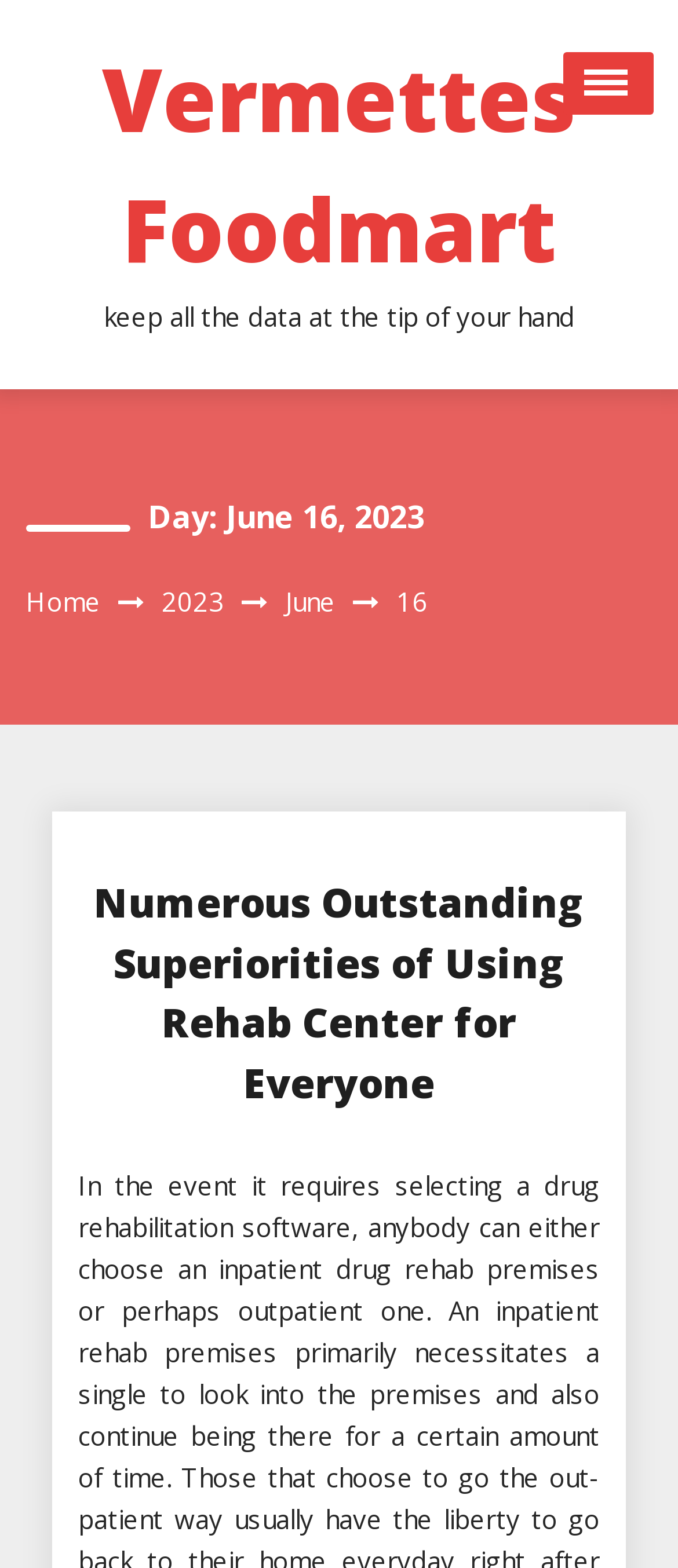How many links are there in the main menu?
Give a one-word or short phrase answer based on the image.

5